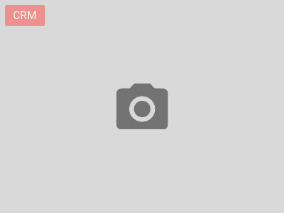Provide a thorough description of the image, including all visible elements.

The image features a simplistic camera icon set against a muted background, representing a theme centered around Customer Relationship Management (CRM). Above the icon, there is a tag labeled "CRM," indicating the context of the discussion. This visual element serves to support text-based content related to CRM strategies and their implementation in various industries. It likely accompanies an article discussing the significance of CRM in enhancing customer experience and driving business success, particularly in the retail sector.